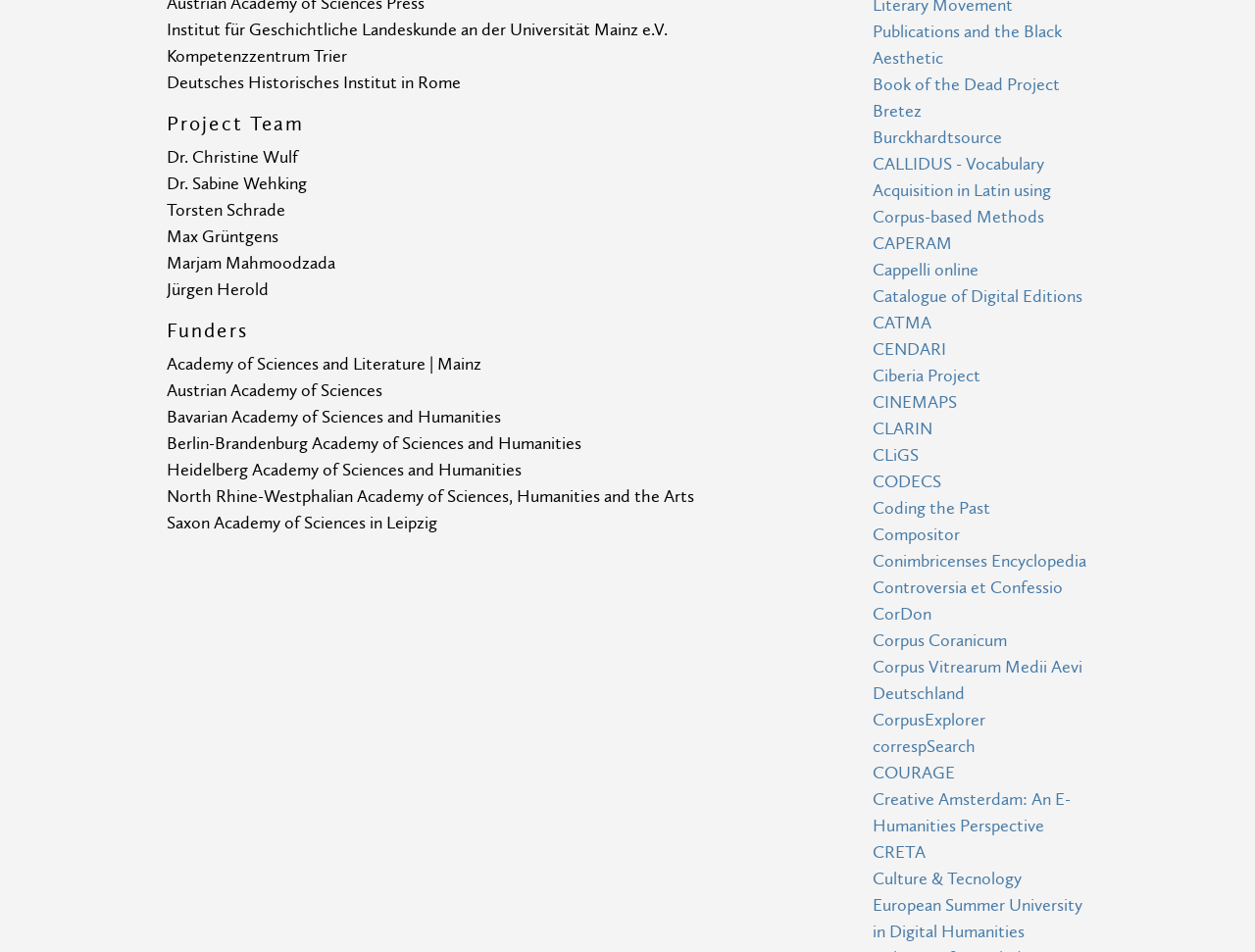Please look at the image and answer the question with a detailed explanation: How many links are available?

I counted the number of link elements, which are listed from 'Book of the Dead Project' to 'Culture & Tecnology European Summer University in Digital Humanities', totaling 30 links.